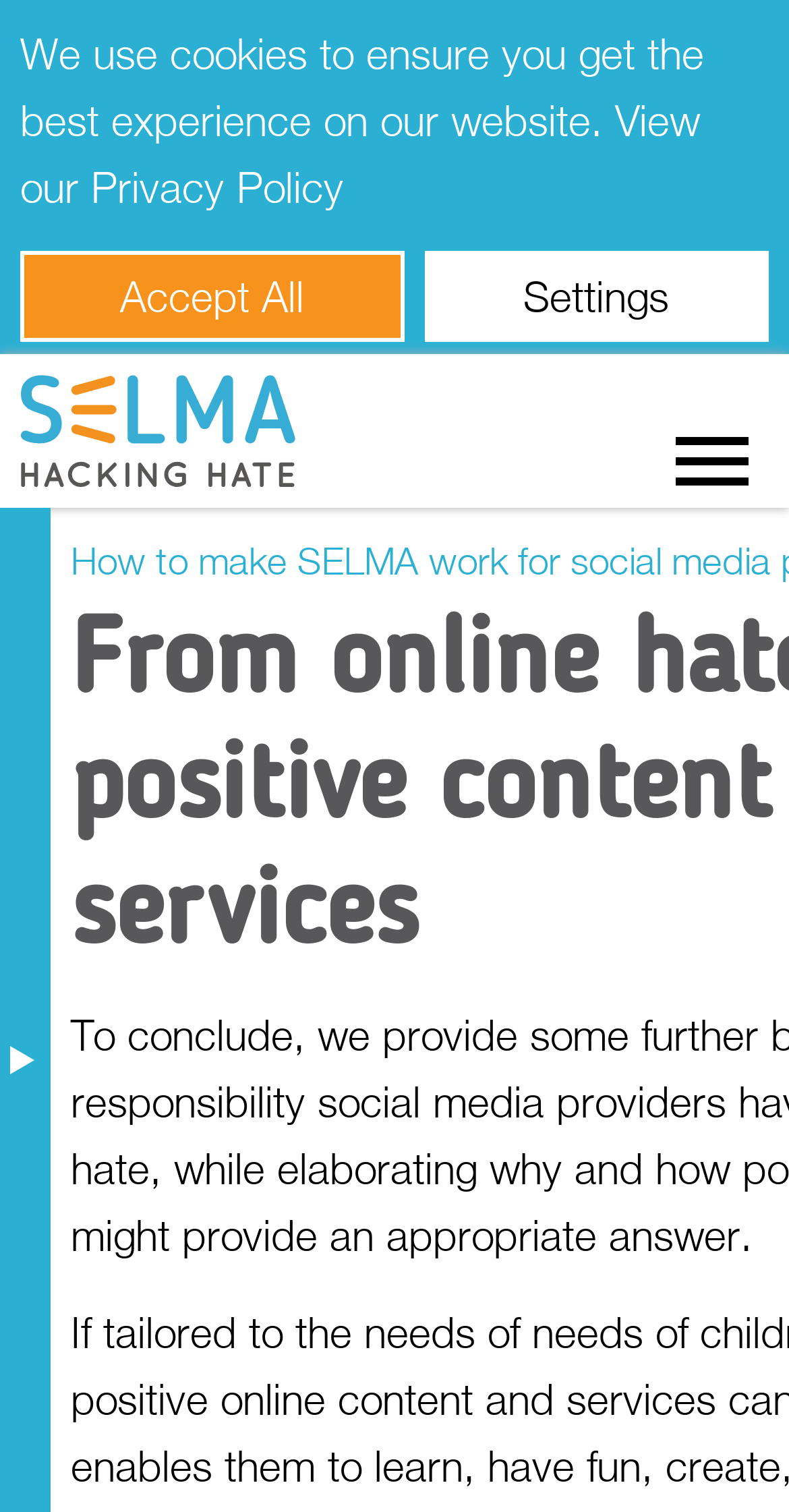Please indicate the bounding box coordinates of the element's region to be clicked to achieve the instruction: "View the Why SELMA? page". Provide the coordinates as four float numbers between 0 and 1, i.e., [left, top, right, bottom].

[0.0, 0.403, 0.513, 0.468]